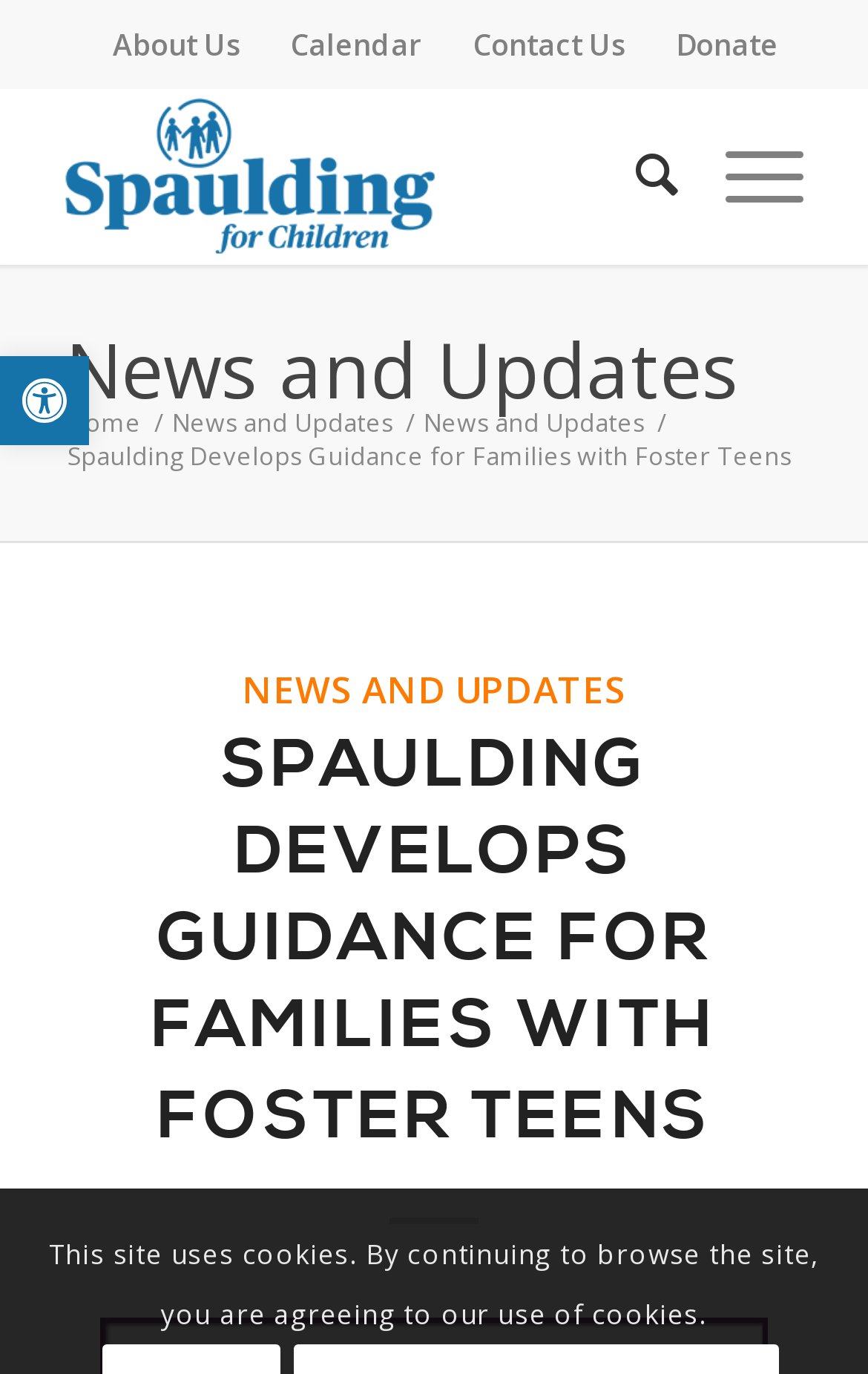Please determine and provide the text content of the webpage's heading.

SPAULDING DEVELOPS GUIDANCE FOR FAMILIES WITH FOSTER TEENS